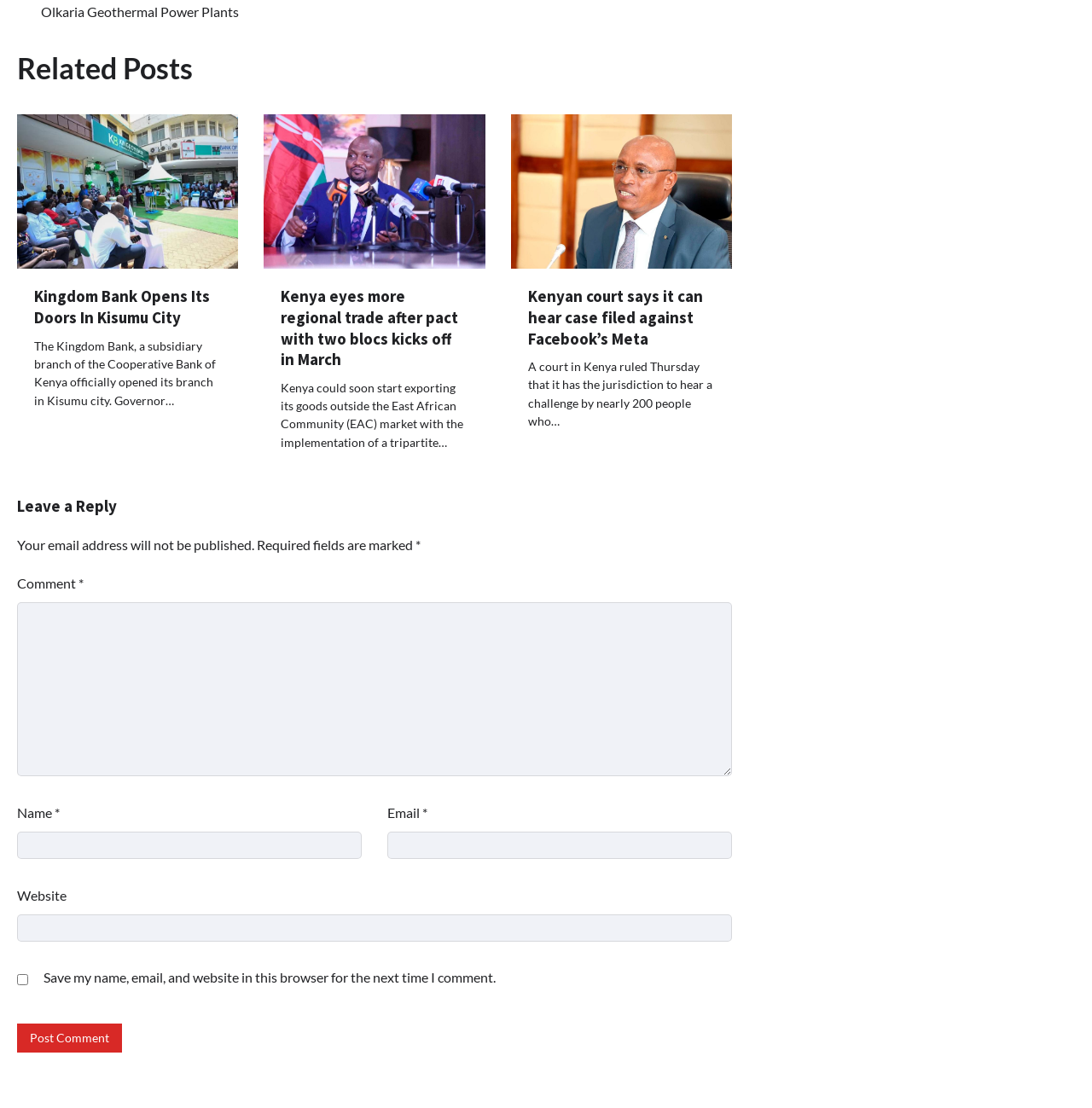What is the title of the first article?
Please give a detailed and elaborate answer to the question.

I found the title of the first article by looking at the heading element inside the first article element, which is 'Kingdom Bank Opens Its Doors In Kisumu City'.